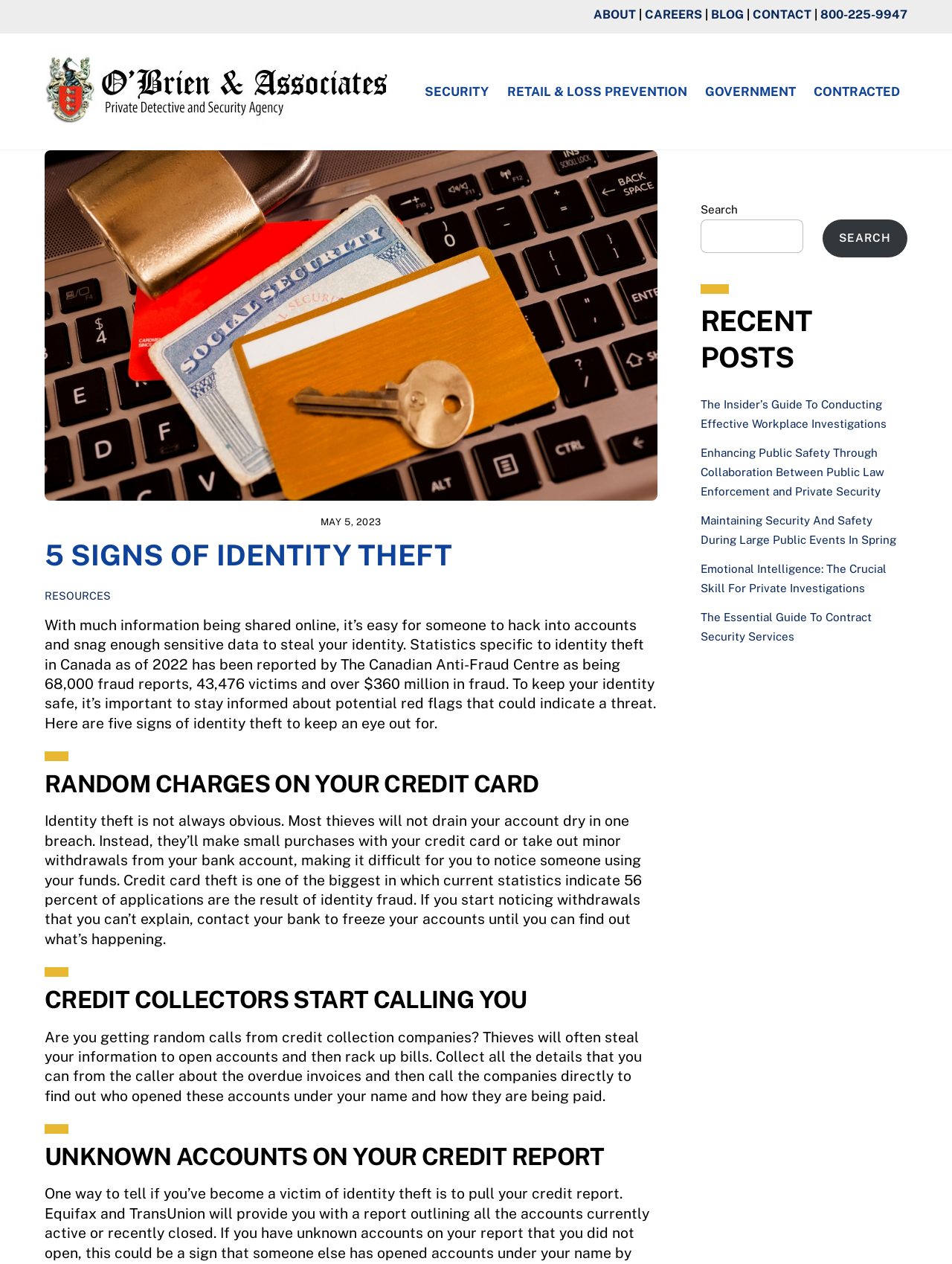Locate the UI element described by parent_node: SEARCH name="s" and provide its bounding box coordinates. Use the format (top-left x, top-left y, bottom-right x, bottom-right y) with all values as floating point numbers between 0 and 1.

[0.736, 0.174, 0.844, 0.2]